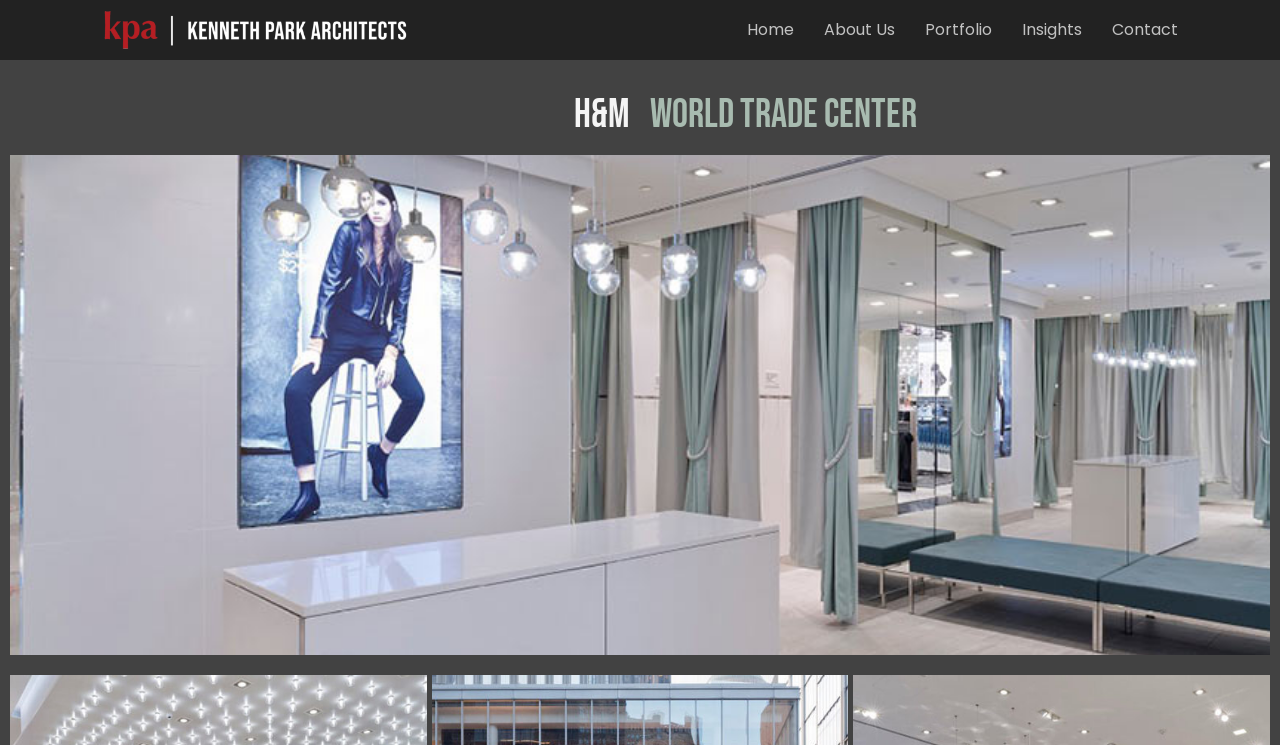Answer this question in one word or a short phrase: What is the name of the client?

H&M